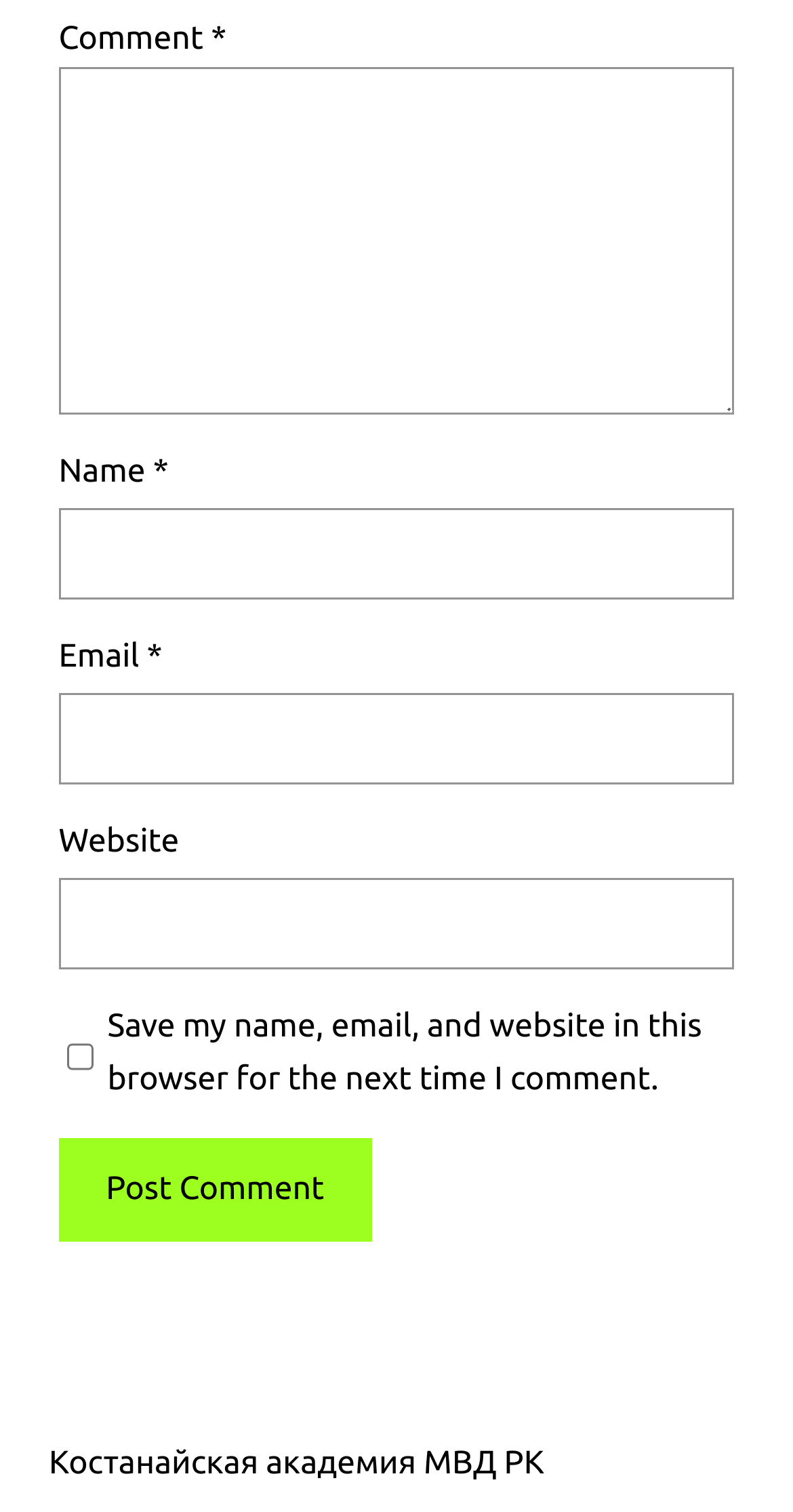Is the 'Save my name, email, and website' checkbox checked?
Using the image, provide a concise answer in one word or a short phrase.

No